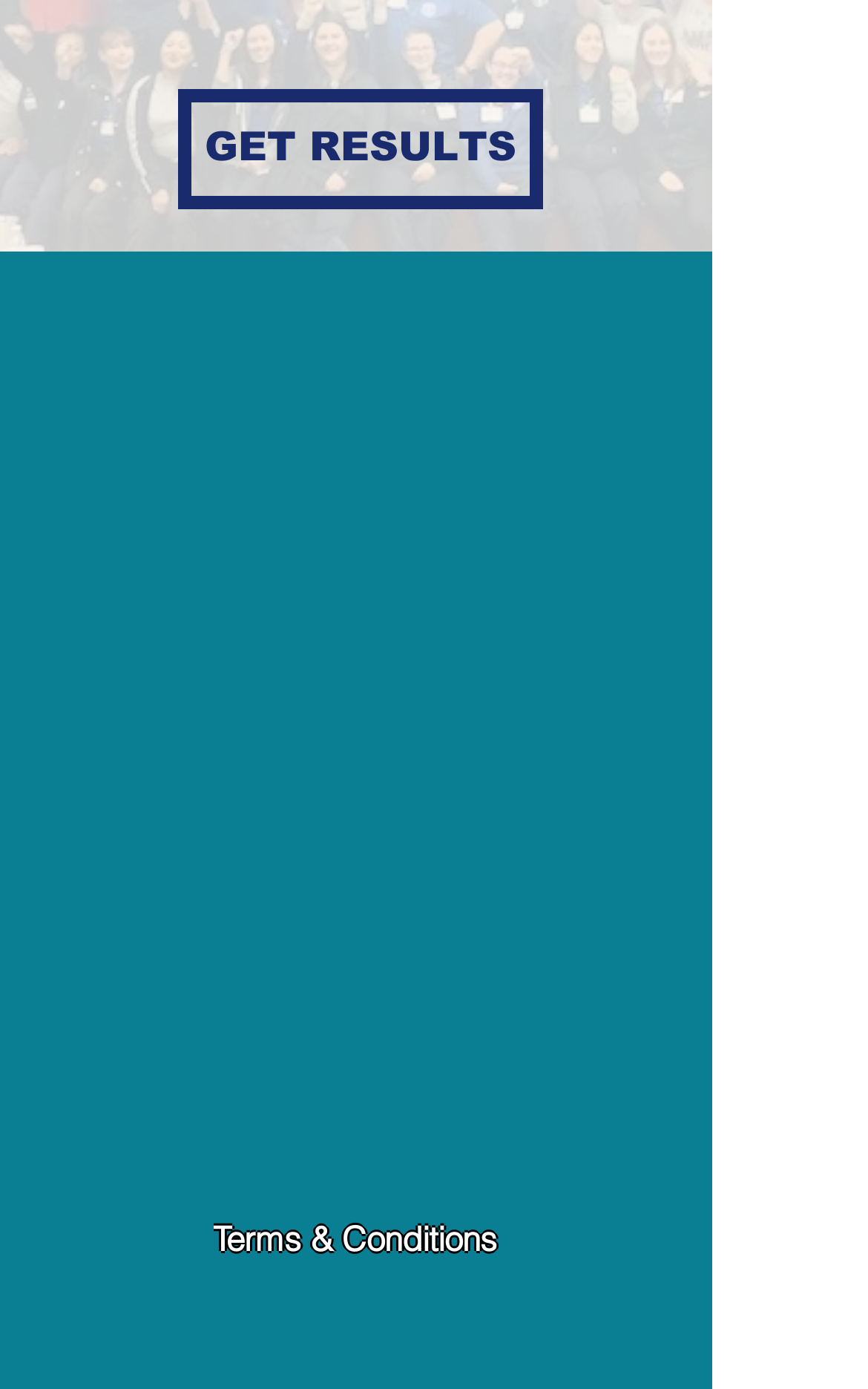Provide the bounding box for the UI element matching this description: "THC CBD gummies for beginners".

None